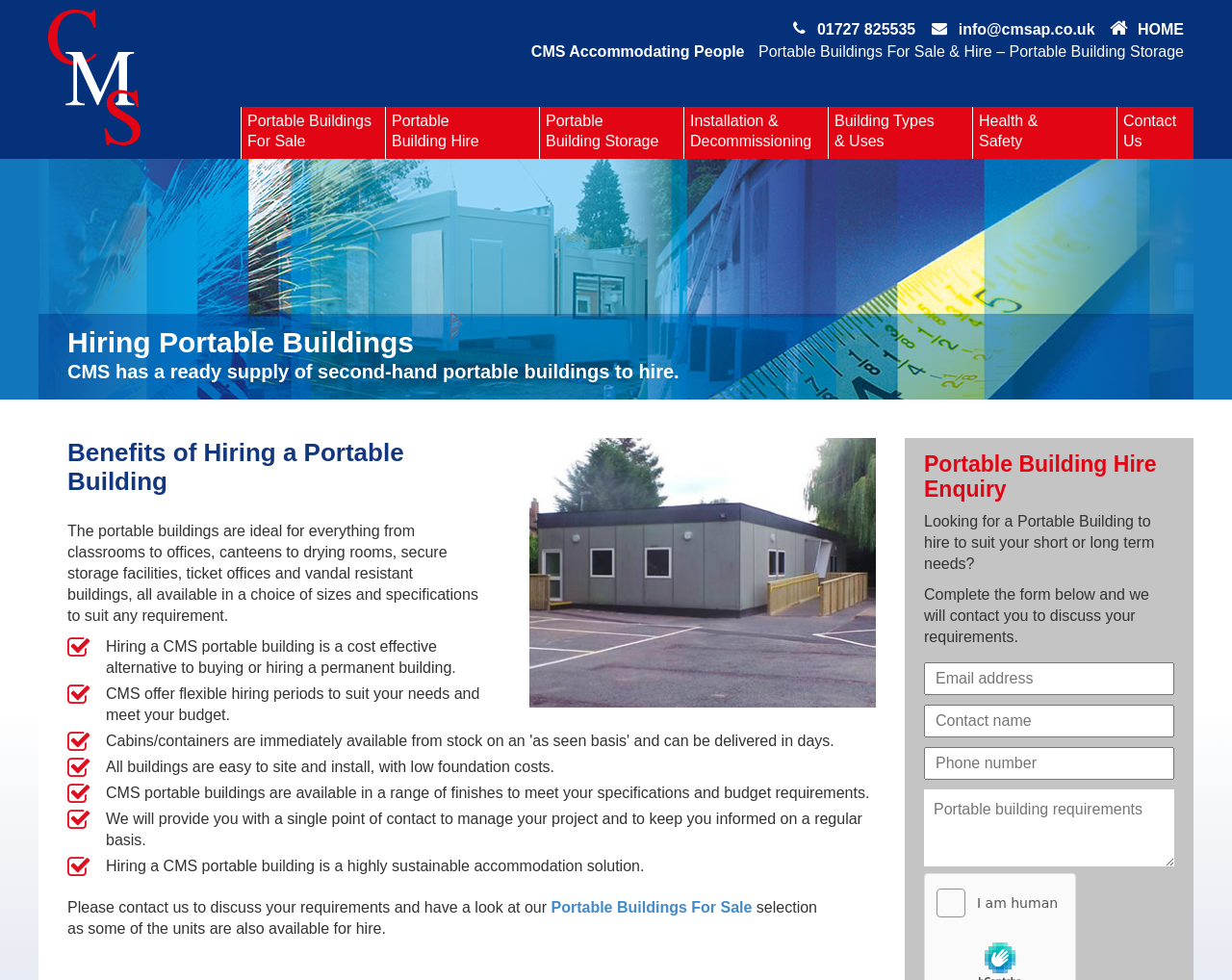Locate the bounding box of the UI element described in the following text: "Contact Us".

[0.907, 0.109, 0.969, 0.162]